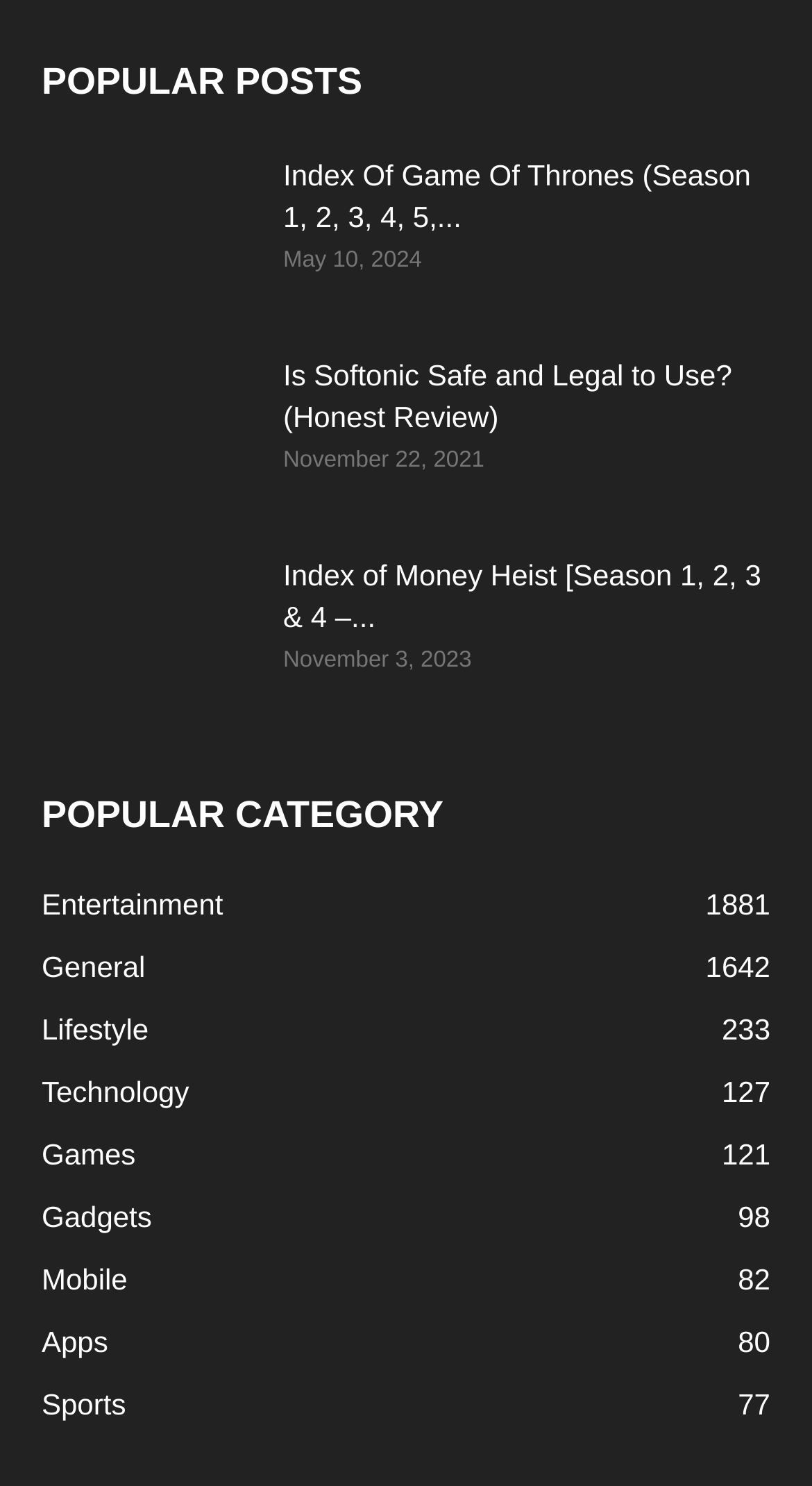Identify the bounding box for the element characterized by the following description: "General1642".

[0.051, 0.639, 0.179, 0.661]